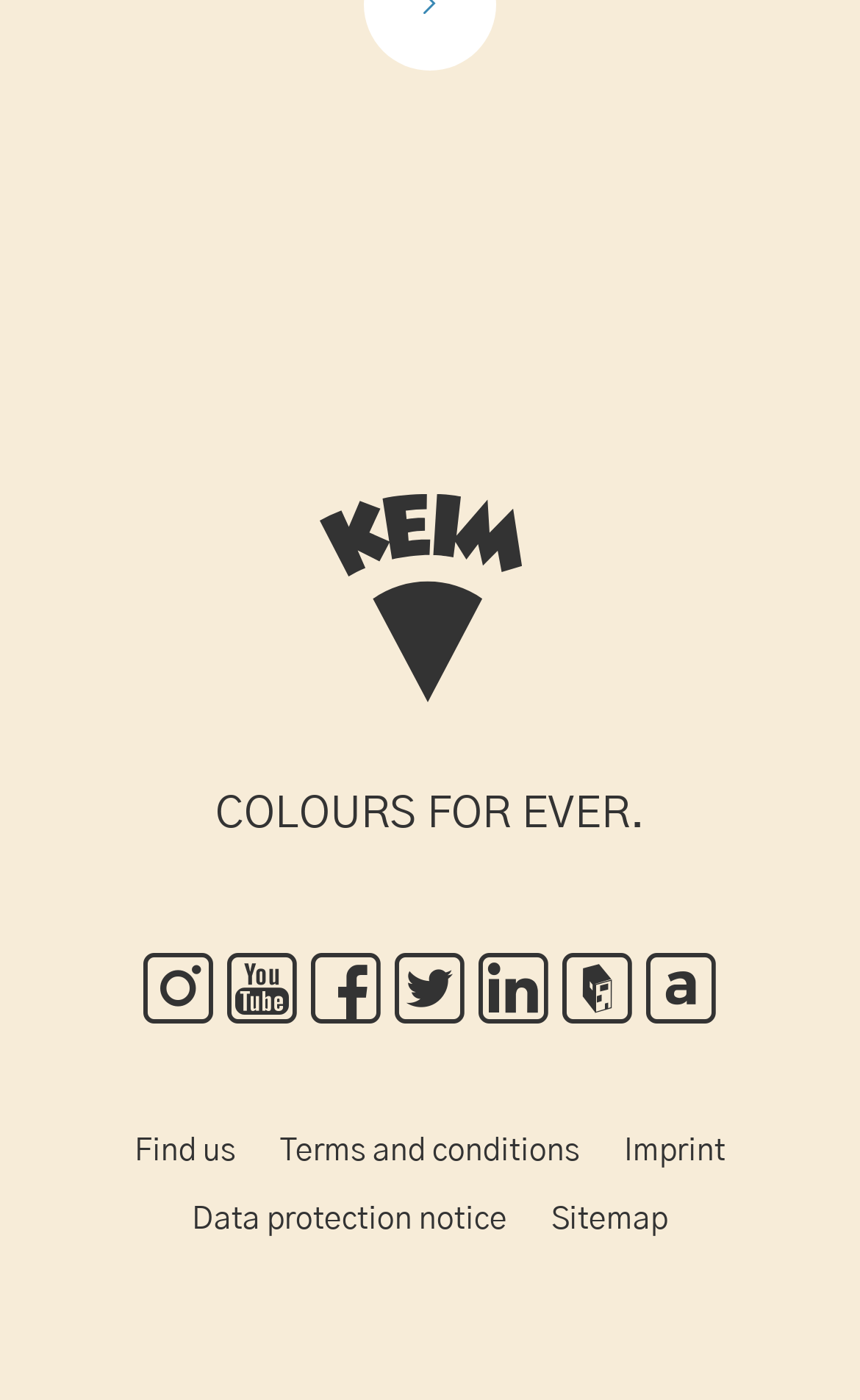Provide the bounding box coordinates of the section that needs to be clicked to accomplish the following instruction: "Find us."

[0.156, 0.812, 0.274, 0.834]